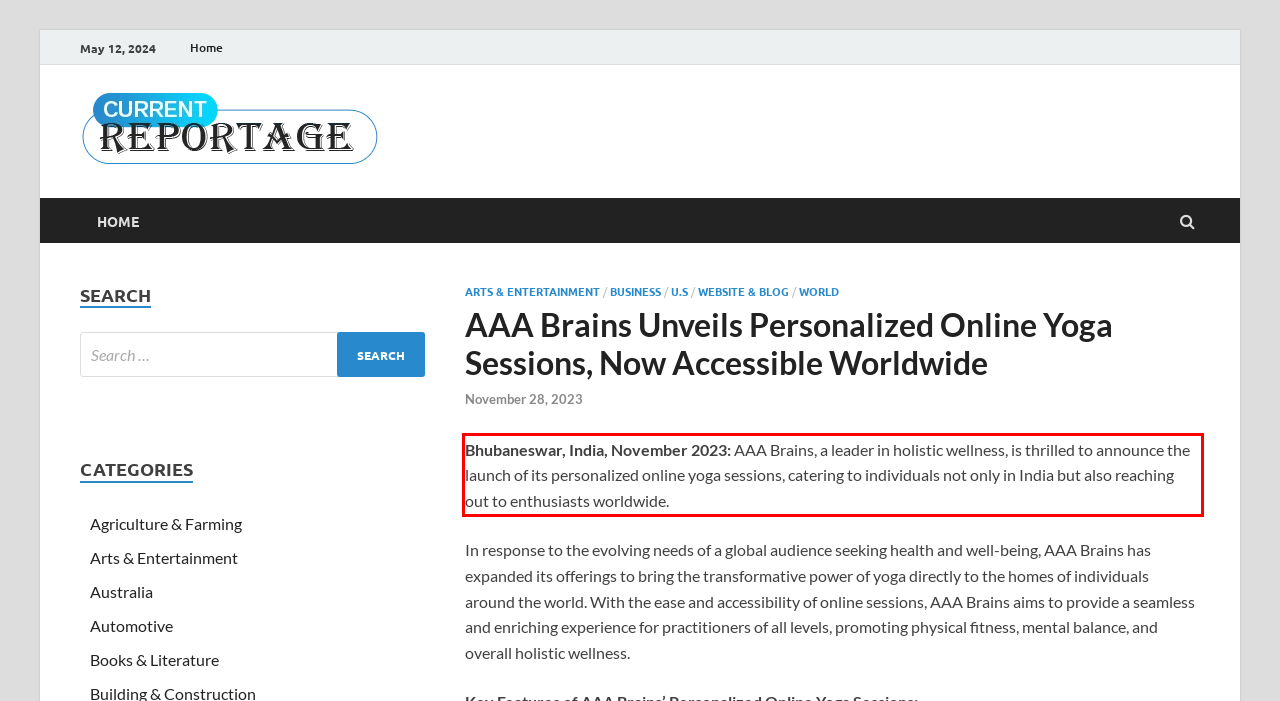Locate the red bounding box in the provided webpage screenshot and use OCR to determine the text content inside it.

Bhubaneswar, India, November 2023: AAA Brains, a leader in holistic wellness, is thrilled to announce the launch of its personalized online yoga sessions, catering to individuals not only in India but also reaching out to enthusiasts worldwide.